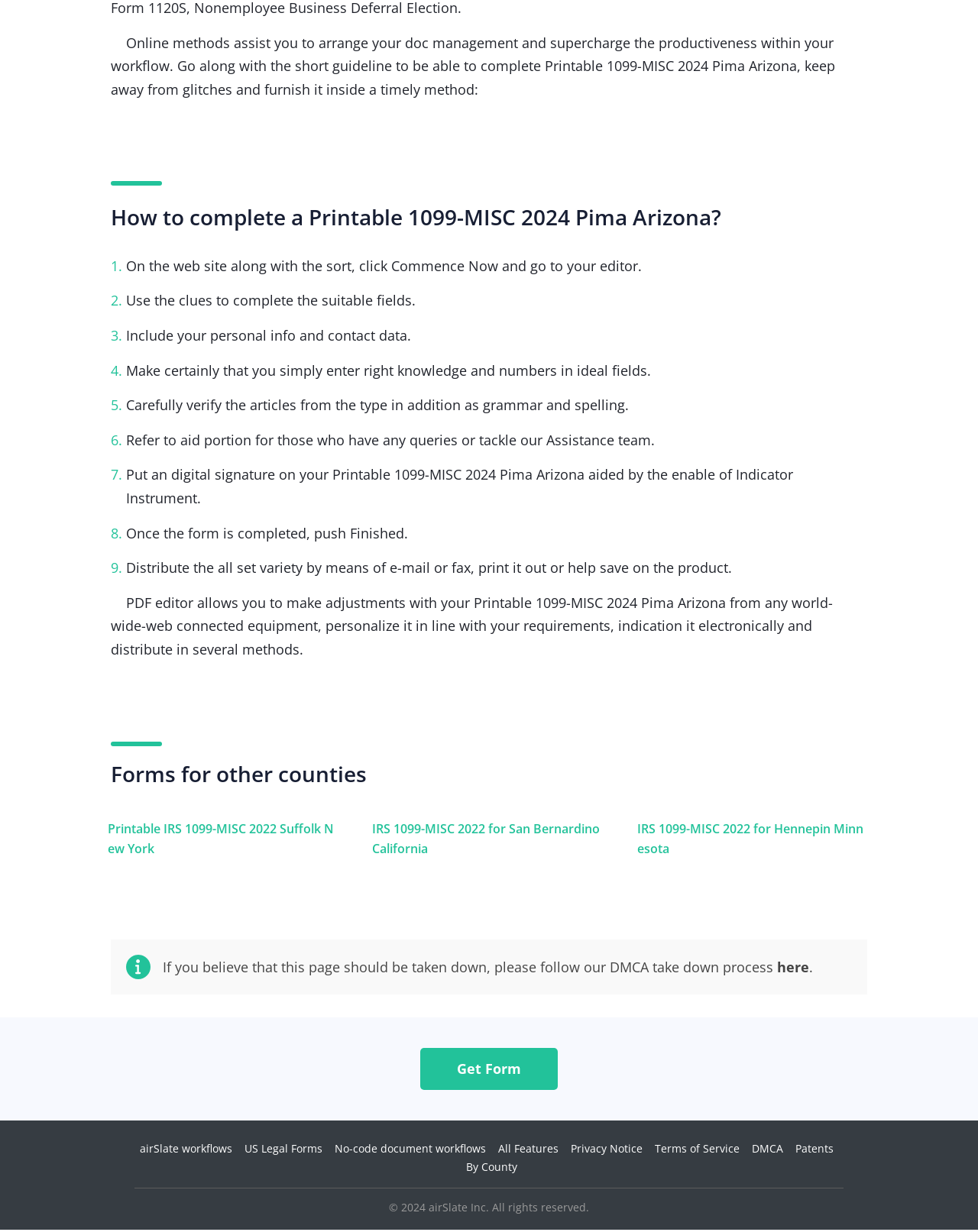Using the description: "here", identify the bounding box of the corresponding UI element in the screenshot.

[0.795, 0.78, 0.827, 0.795]